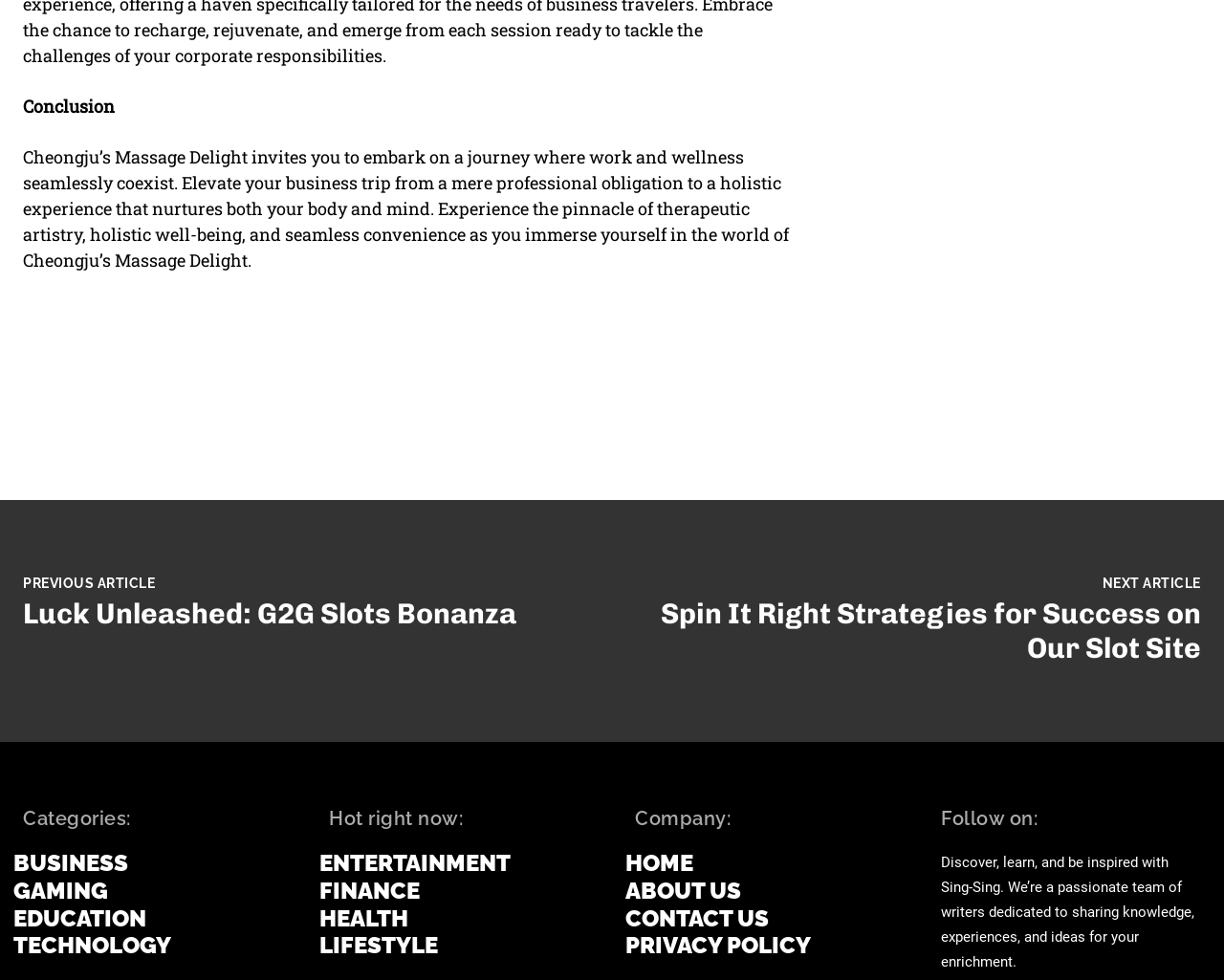Specify the bounding box coordinates of the element's area that should be clicked to execute the given instruction: "Explore the BUSINESS category". The coordinates should be four float numbers between 0 and 1, i.e., [left, top, right, bottom].

[0.011, 0.867, 0.231, 0.895]